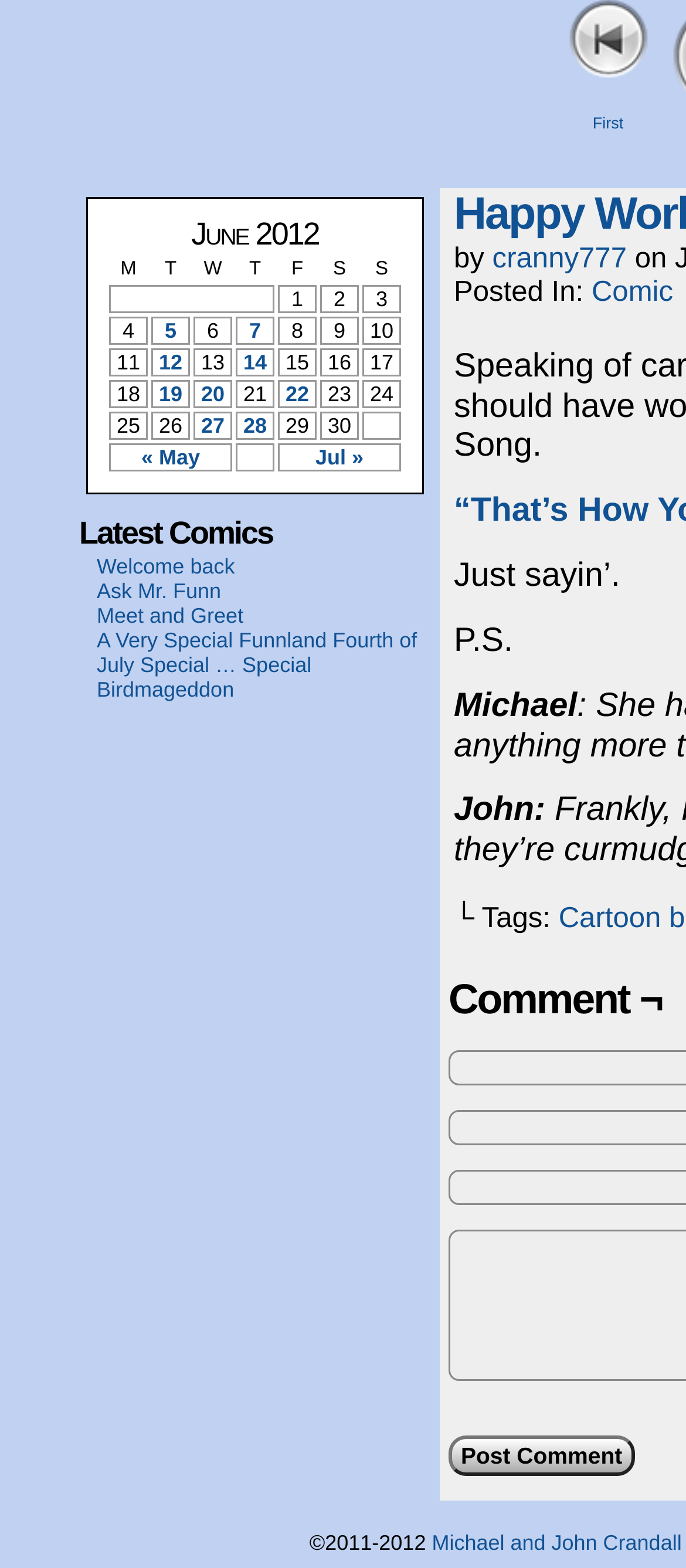Identify the bounding box coordinates for the element that needs to be clicked to fulfill this instruction: "Click on the link '12'". Provide the coordinates in the format of four float numbers between 0 and 1: [left, top, right, bottom].

[0.223, 0.223, 0.274, 0.239]